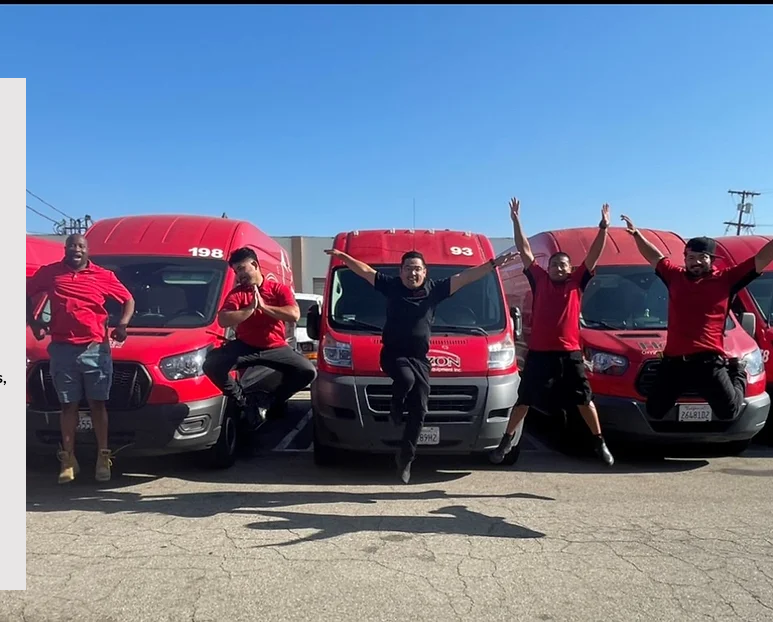Respond with a single word or phrase to the following question:
How many vehicles are present in the image?

A row